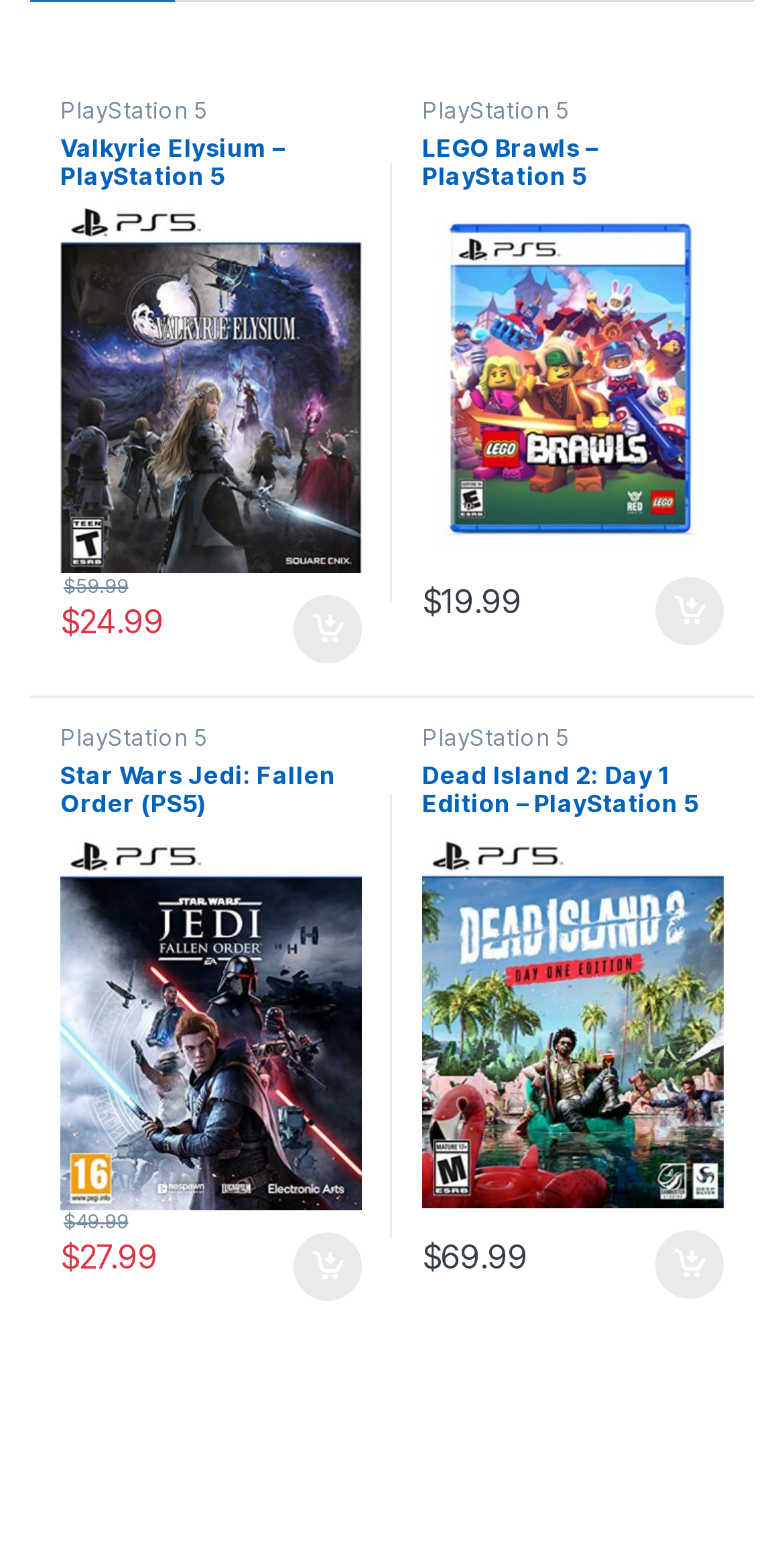What is the name of the third game listed on this page?
Provide an in-depth and detailed answer to the question.

By examining the webpage, I can see that the third game listed is 'Star Wars Jedi: Fallen Order (PS5)', which is indicated by the heading and the link to add it to the cart.